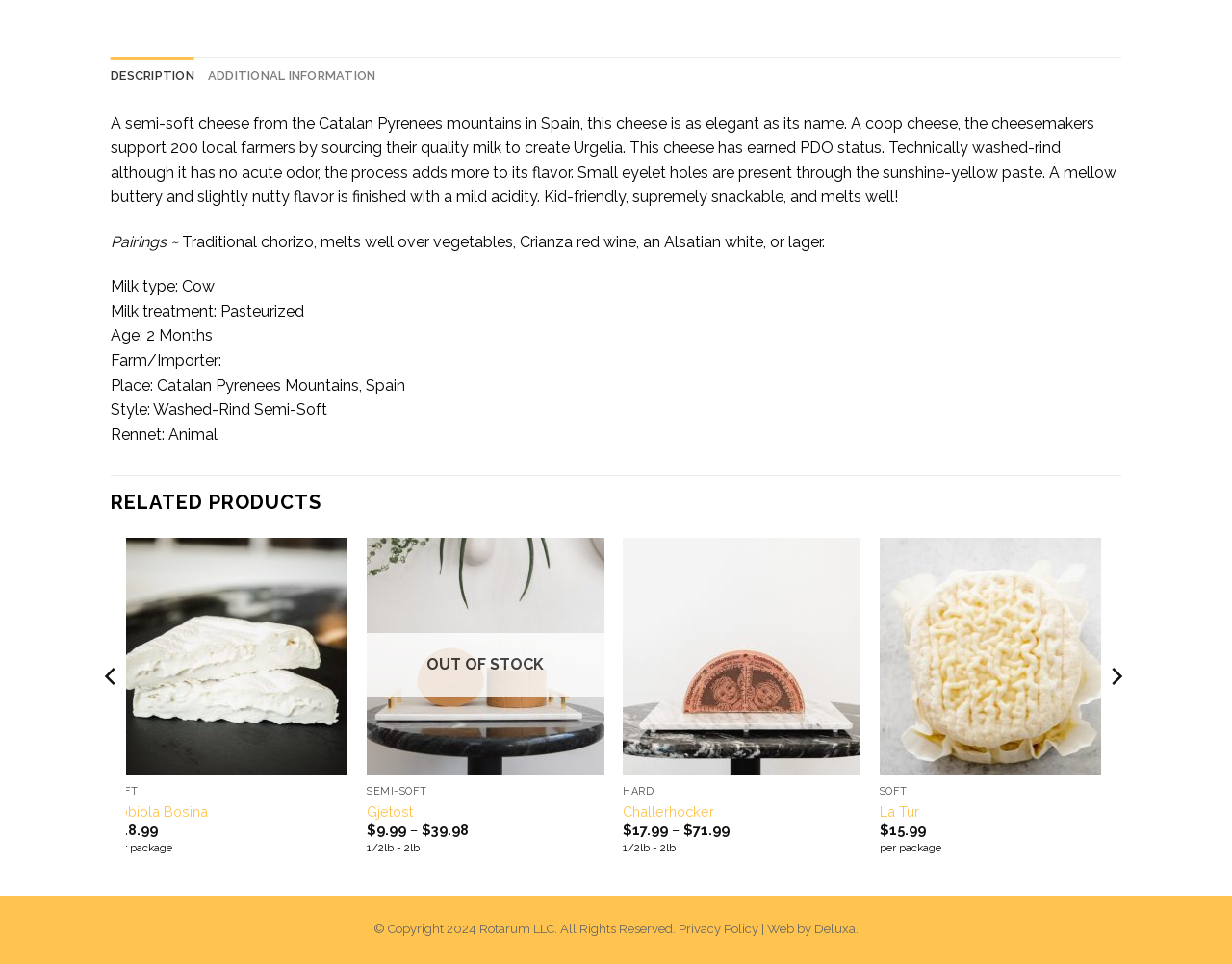Locate the bounding box of the UI element described in the following text: "parent_node: + aria-label="Next"".

[0.894, 0.556, 0.917, 0.927]